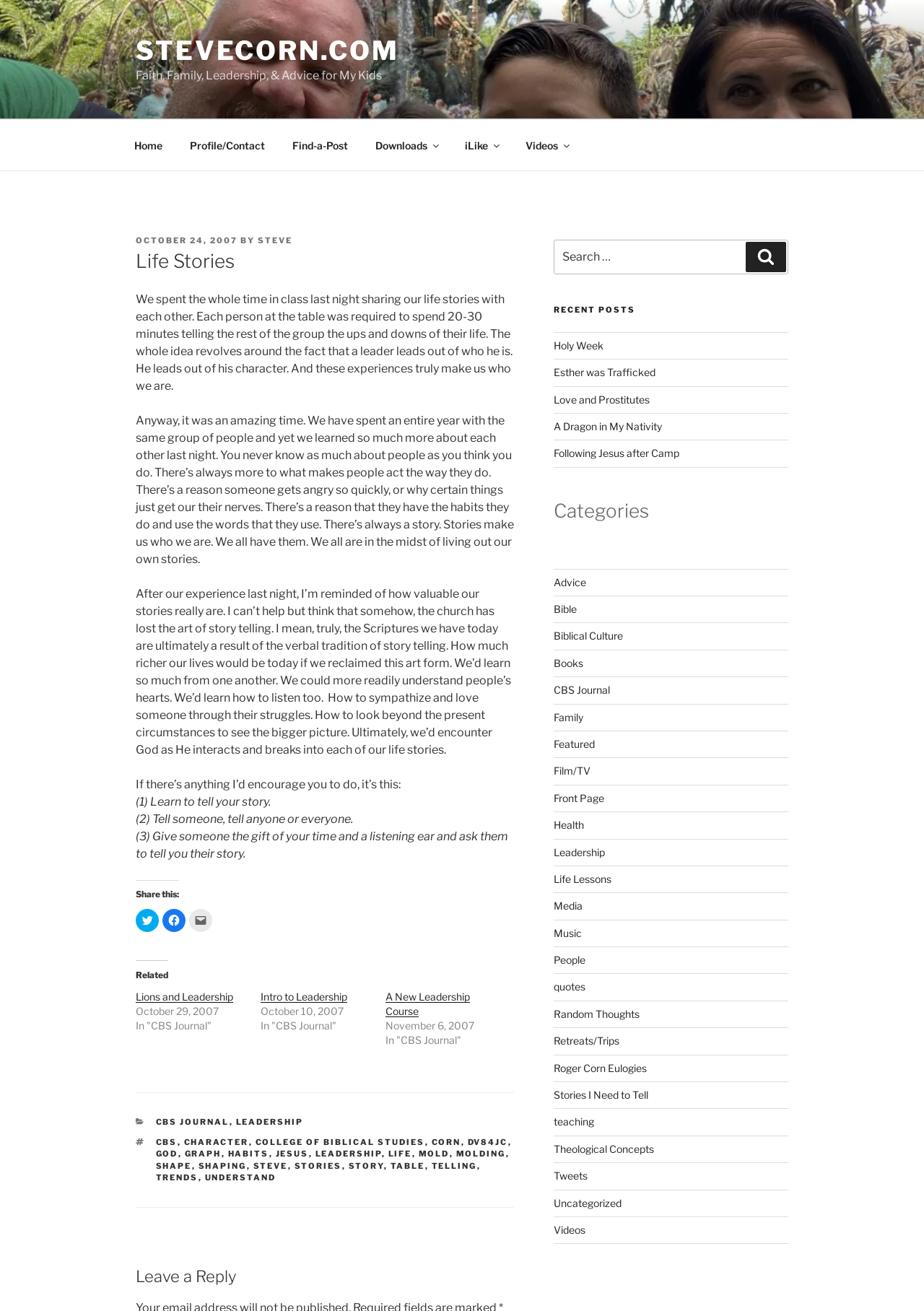Generate a thorough explanation of the webpage's elements.

This webpage is a blog post titled "Life Stories" on the website "stevecorn.com". At the top, there is a navigation menu with links to "Home", "Profile/Contact", "Find-a-Post", "Downloads", "iLike", and "Videos". Below the navigation menu, there is a header section with the website's title and a subtitle "Faith, Family, Leadership, & Advice for My Kids".

The main content of the webpage is an article about sharing life stories. The article is divided into several paragraphs, with headings and subheadings. The text describes the experience of sharing life stories in a class, and how it helped people to understand each other better. The author reflects on the importance of storytelling and how it can help people to connect with each other.

There are several links and buttons throughout the article, including social media sharing buttons, links to related posts, and a "Leave a Reply" section at the bottom. The webpage also has a search bar at the top right corner, where users can search for specific keywords.

At the bottom of the webpage, there is a footer section with categories and tags related to the post, including "CBS Journal", "Leadership", "Character", and "Storytelling". There are also links to other related posts and a section for leaving comments.